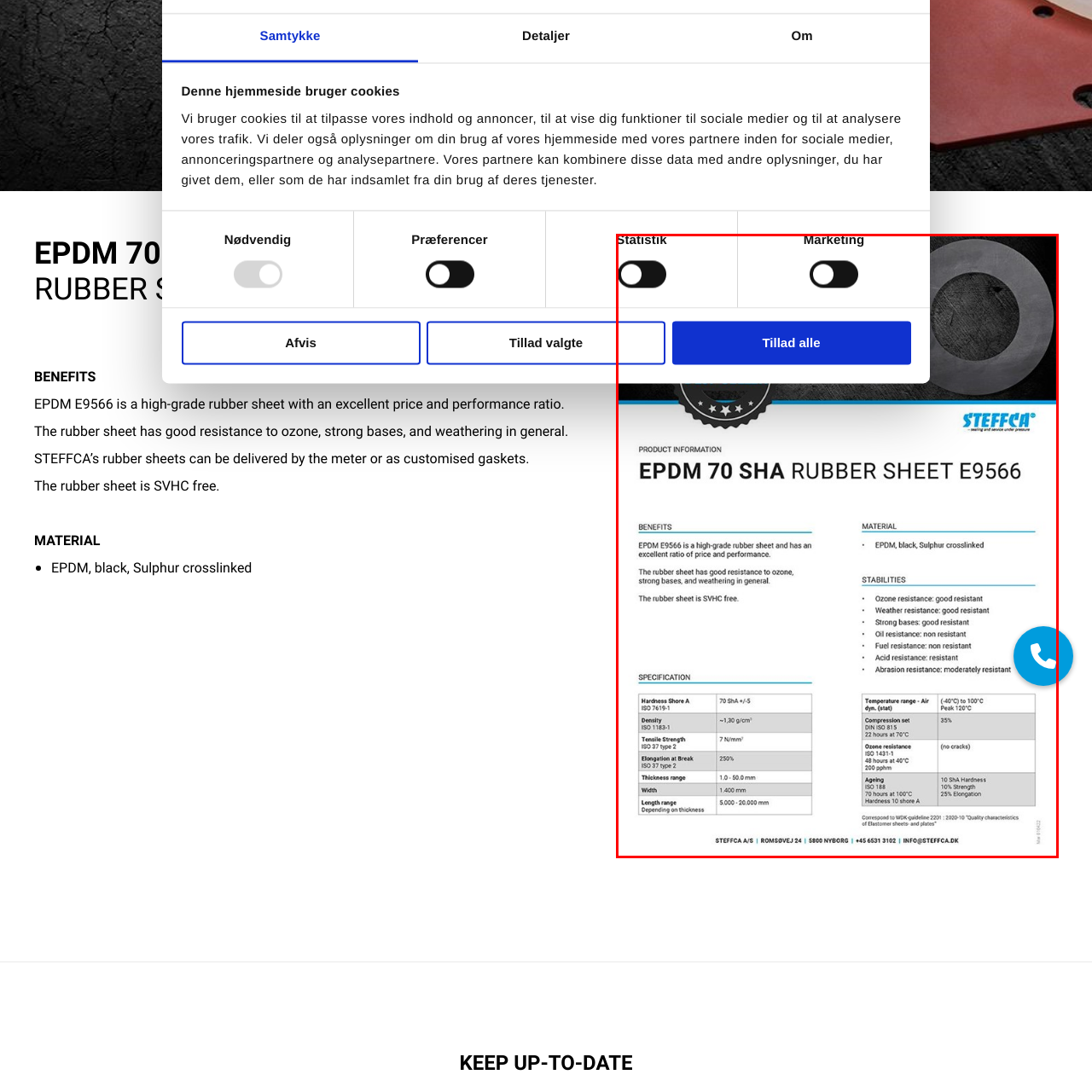Refer to the image marked by the red boundary and provide a single word or phrase in response to the question:
What is depicted in the upper right corner of the image?

A circular rubber piece